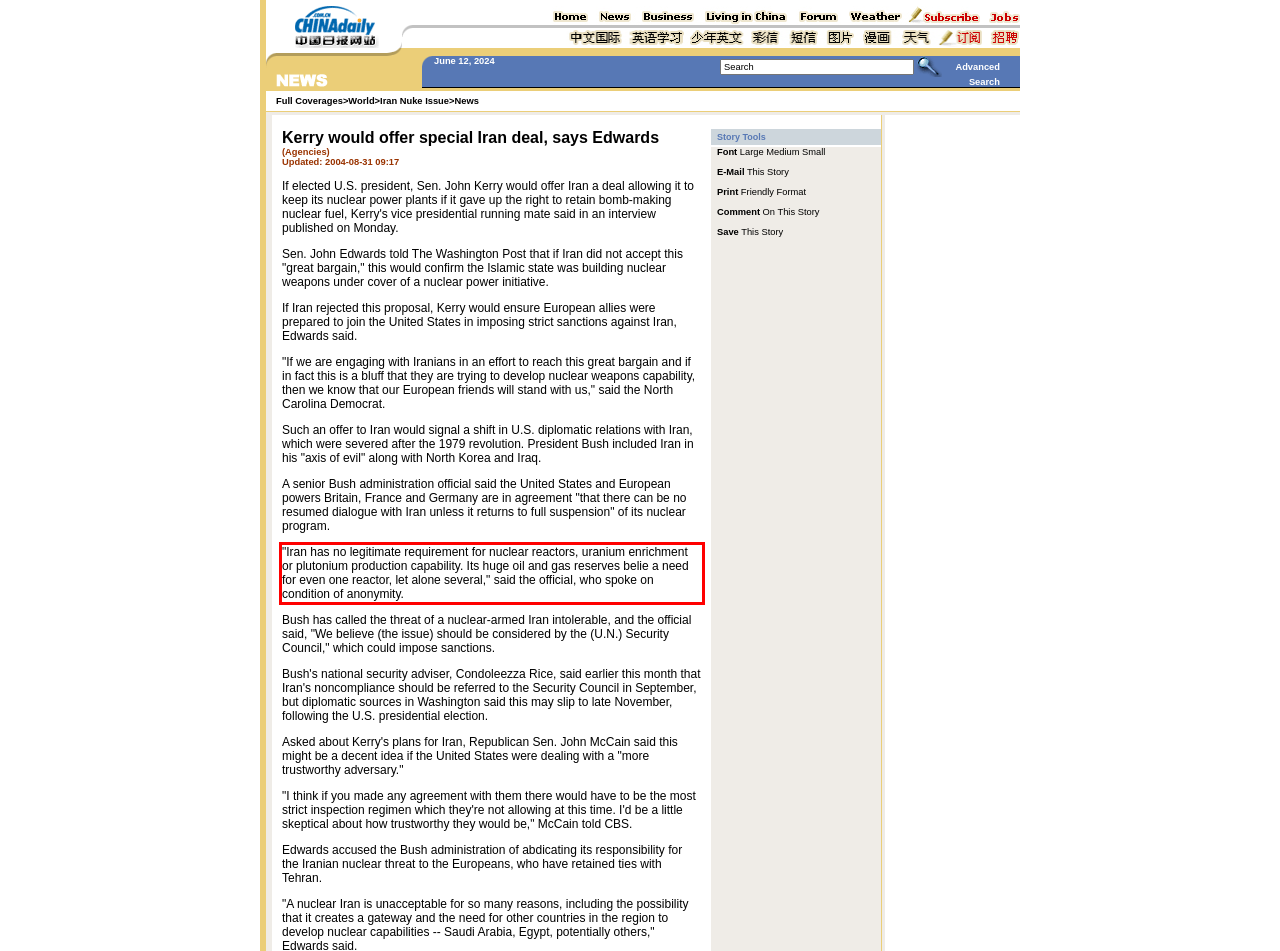Analyze the screenshot of the webpage that features a red bounding box and recognize the text content enclosed within this red bounding box.

"Iran has no legitimate requirement for nuclear reactors, uranium enrichment or plutonium production capability. Its huge oil and gas reserves belie a need for even one reactor, let alone several," said the official, who spoke on condition of anonymity.